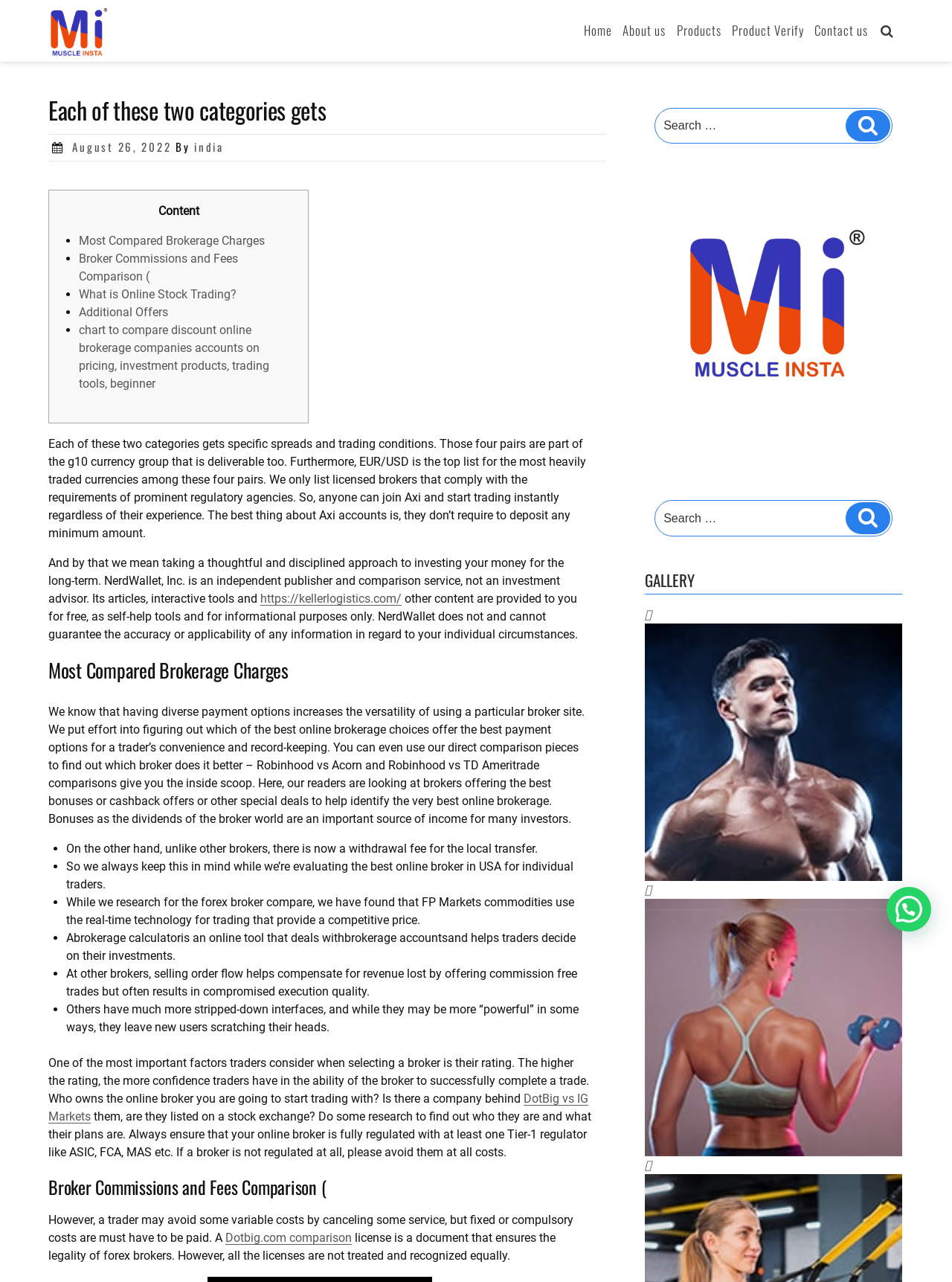Please specify the bounding box coordinates of the clickable section necessary to execute the following command: "Search for something".

[0.688, 0.084, 0.938, 0.112]